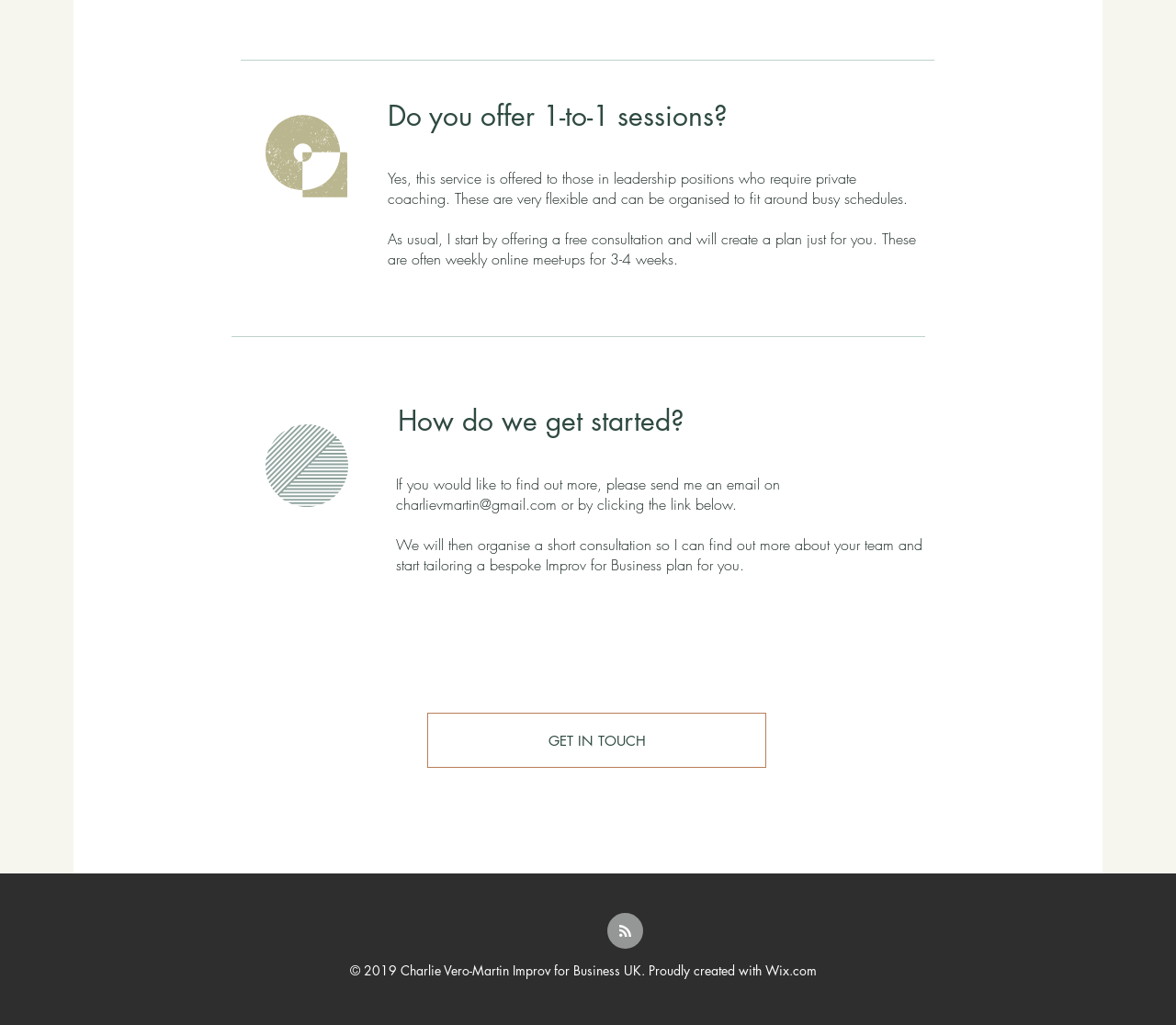Bounding box coordinates are given in the format (top-left x, top-left y, bottom-right x, bottom-right y). All values should be floating point numbers between 0 and 1. Provide the bounding box coordinate for the UI element described as: charlievmartin@gmail.com

[0.337, 0.482, 0.473, 0.502]